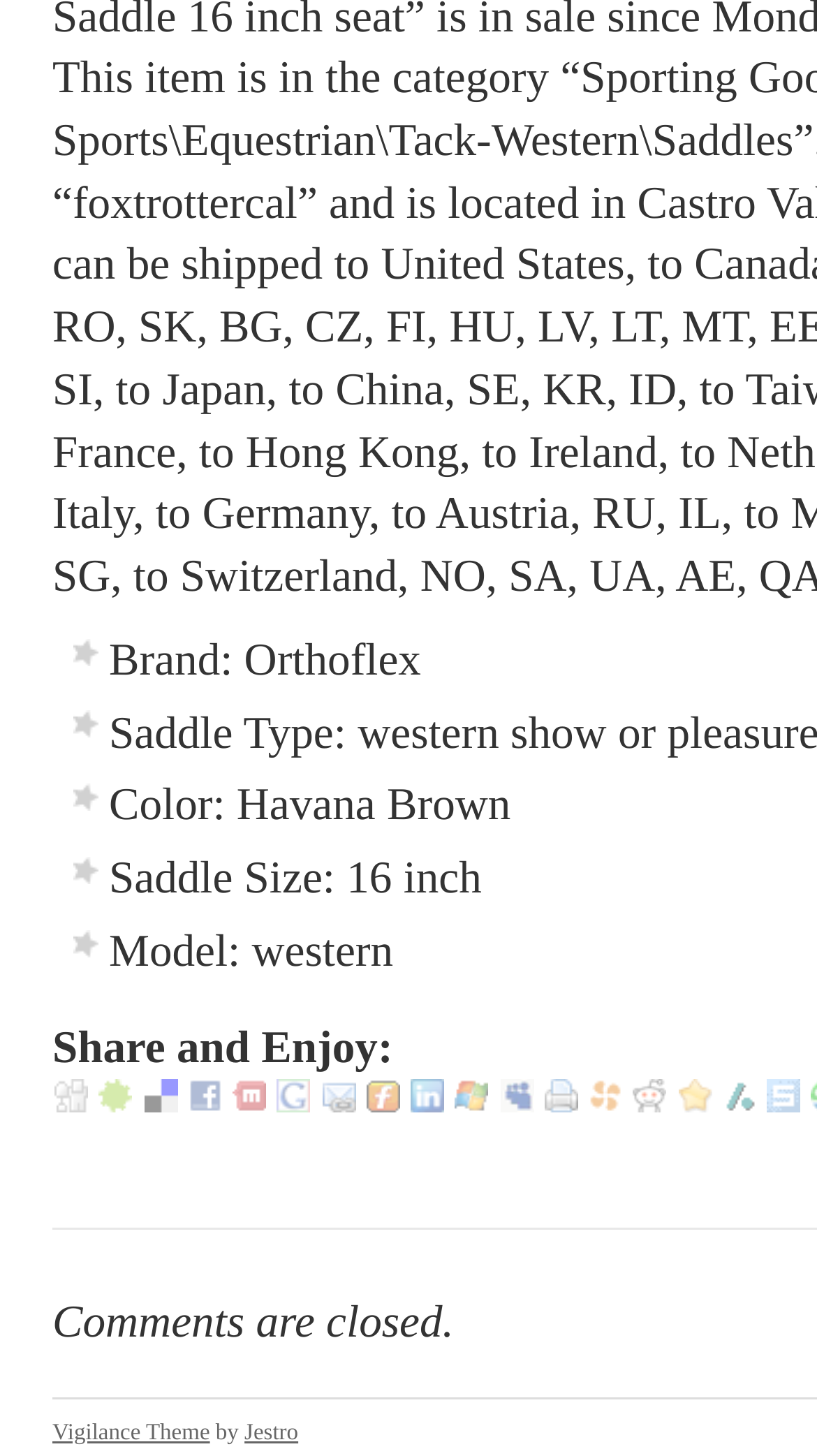Based on the element description "Vigilance Theme", predict the bounding box coordinates of the UI element.

[0.064, 0.975, 0.257, 0.992]